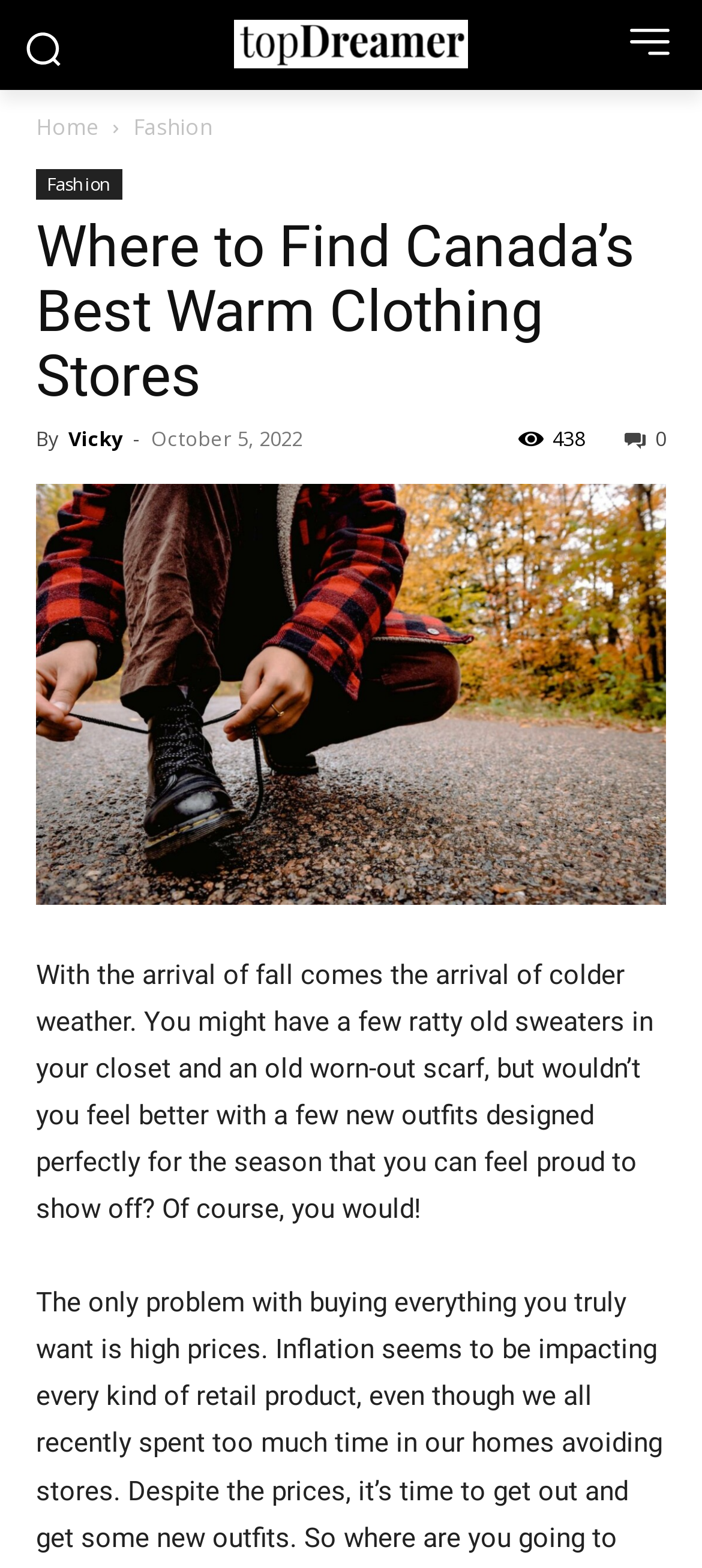What is the category of the article?
Please answer the question with a single word or phrase, referencing the image.

Fashion